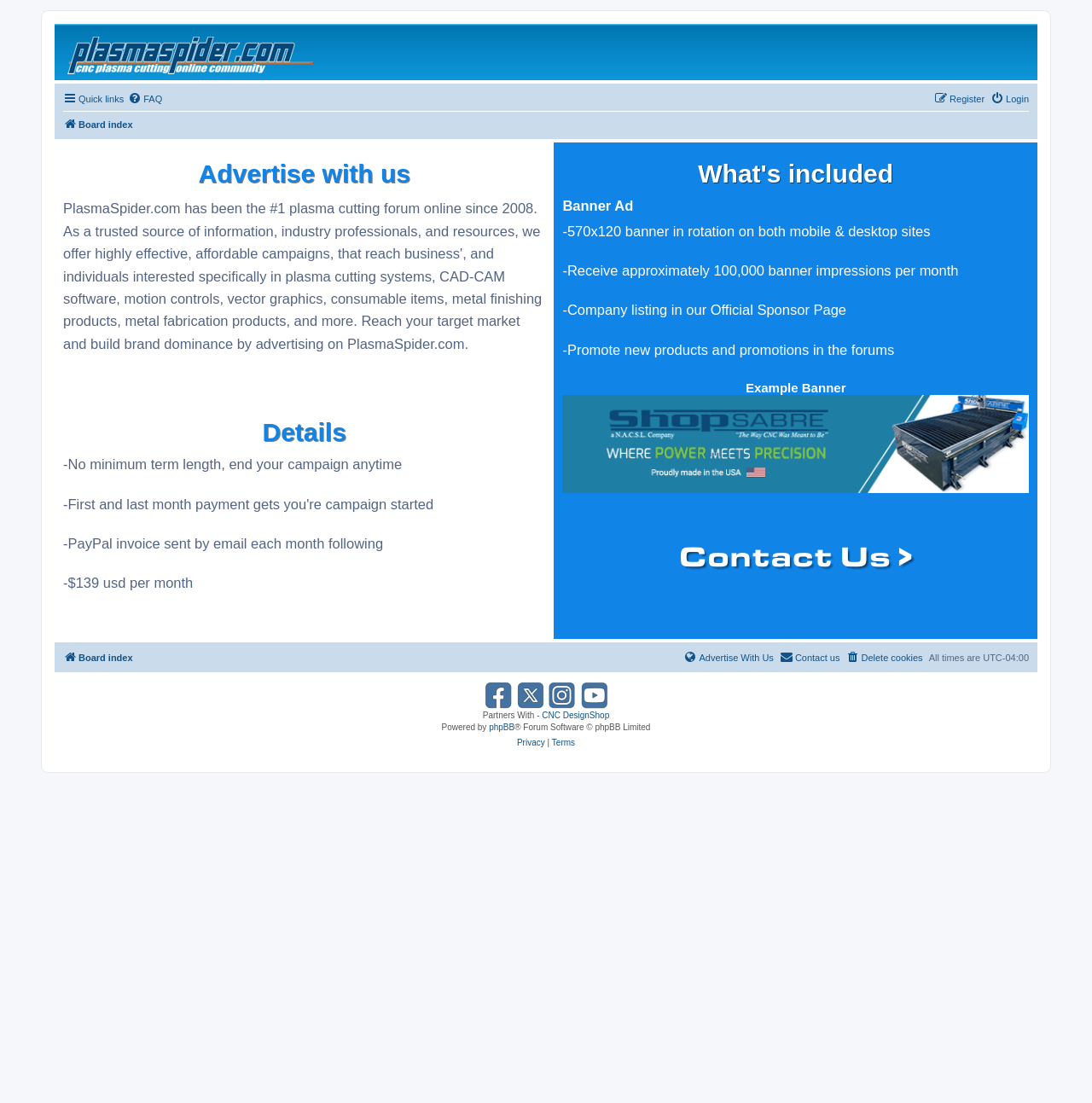Please determine the bounding box coordinates of the section I need to click to accomplish this instruction: "Click phpBB".

[0.448, 0.653, 0.471, 0.667]